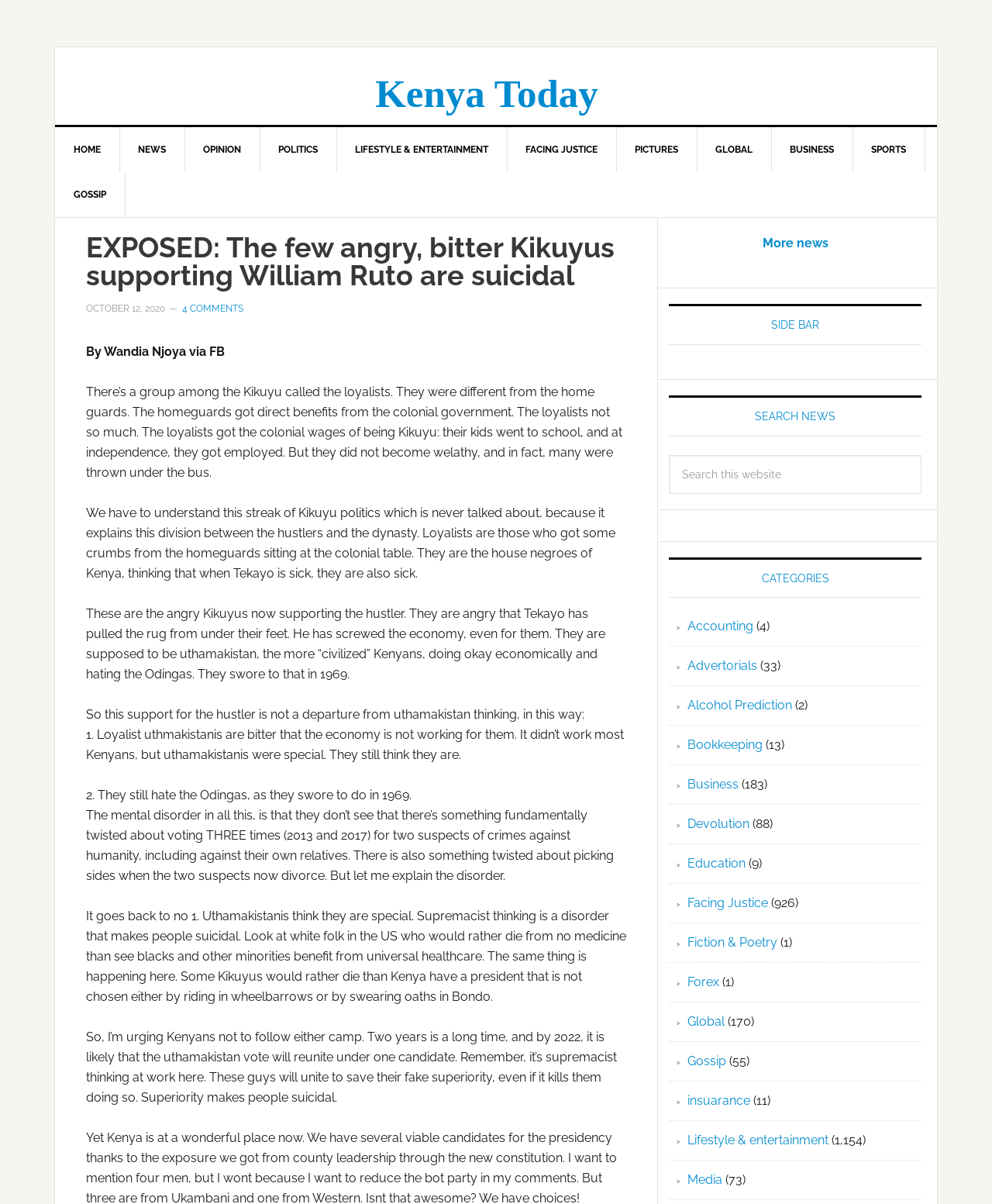Determine the bounding box coordinates of the clickable region to carry out the instruction: "Search this website".

[0.674, 0.378, 0.929, 0.41]